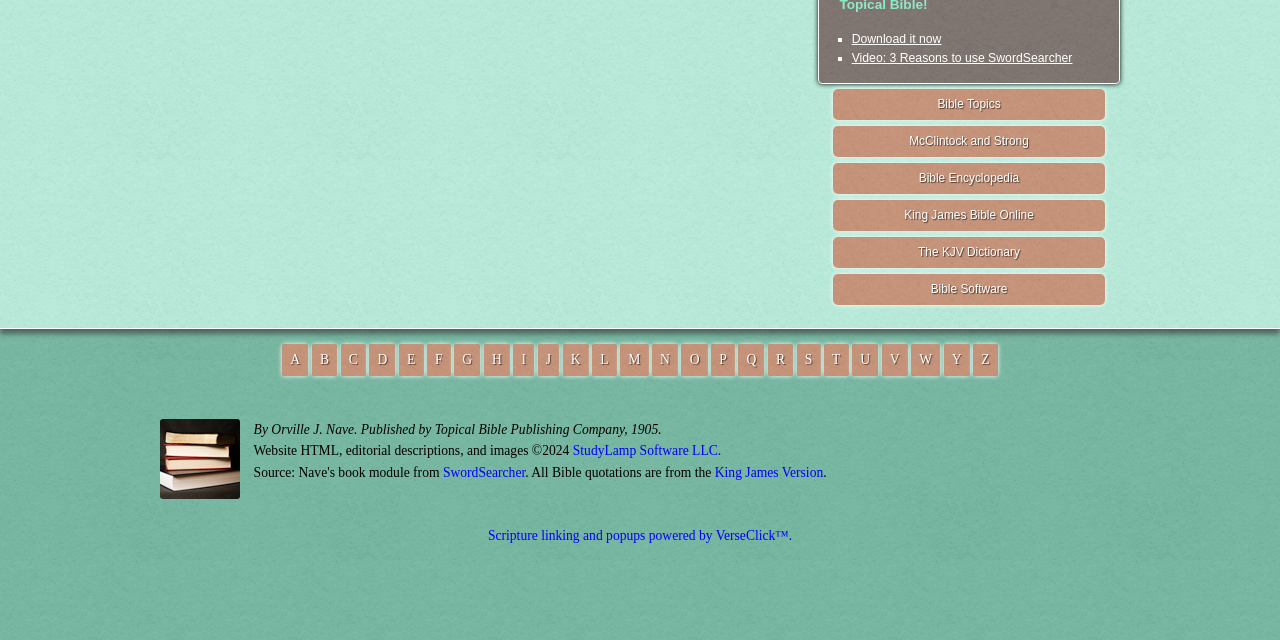Predict the bounding box for the UI component with the following description: "aria-label="Advertisement" name="aswift_1" title="Advertisement"".

None